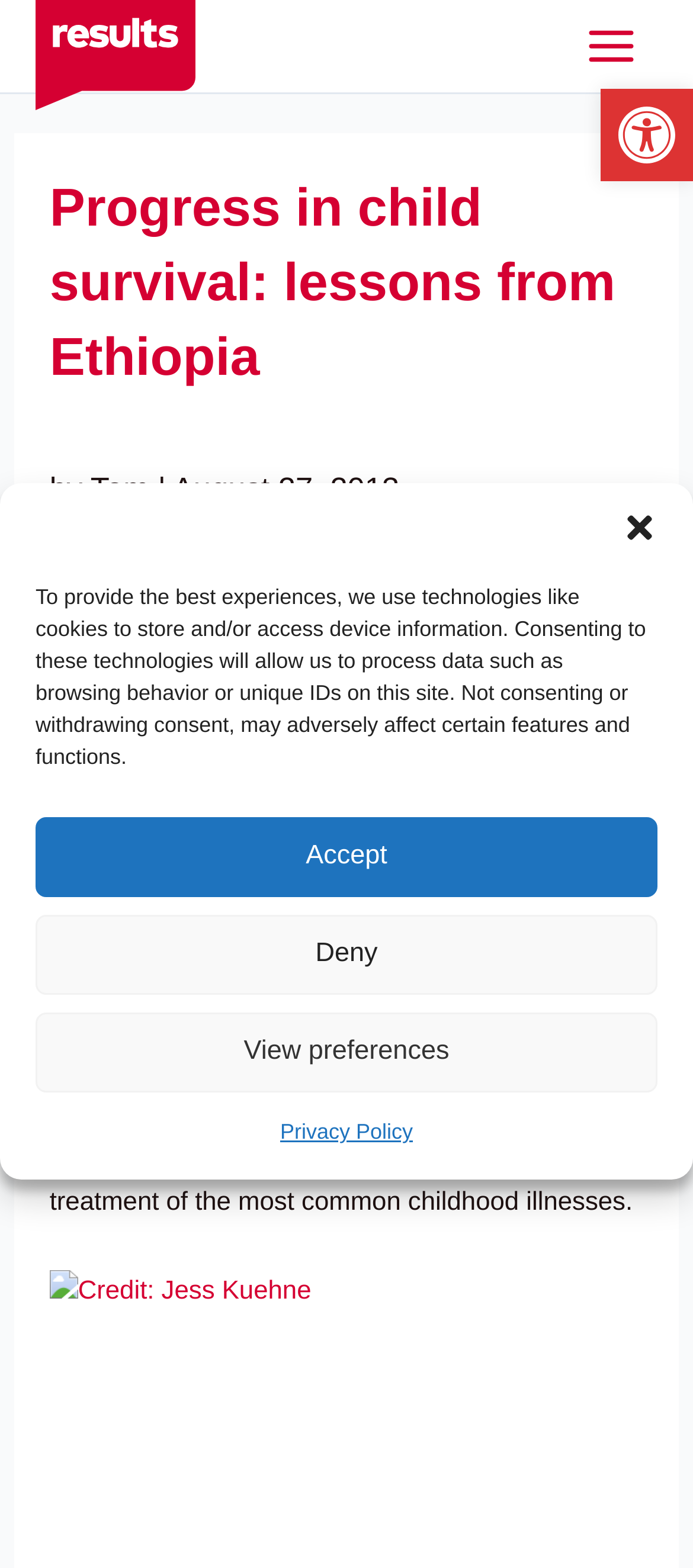Identify the bounding box coordinates of the element that should be clicked to fulfill this task: "Read article by Tom". The coordinates should be provided as four float numbers between 0 and 1, i.e., [left, top, right, bottom].

[0.071, 0.3, 0.576, 0.322]